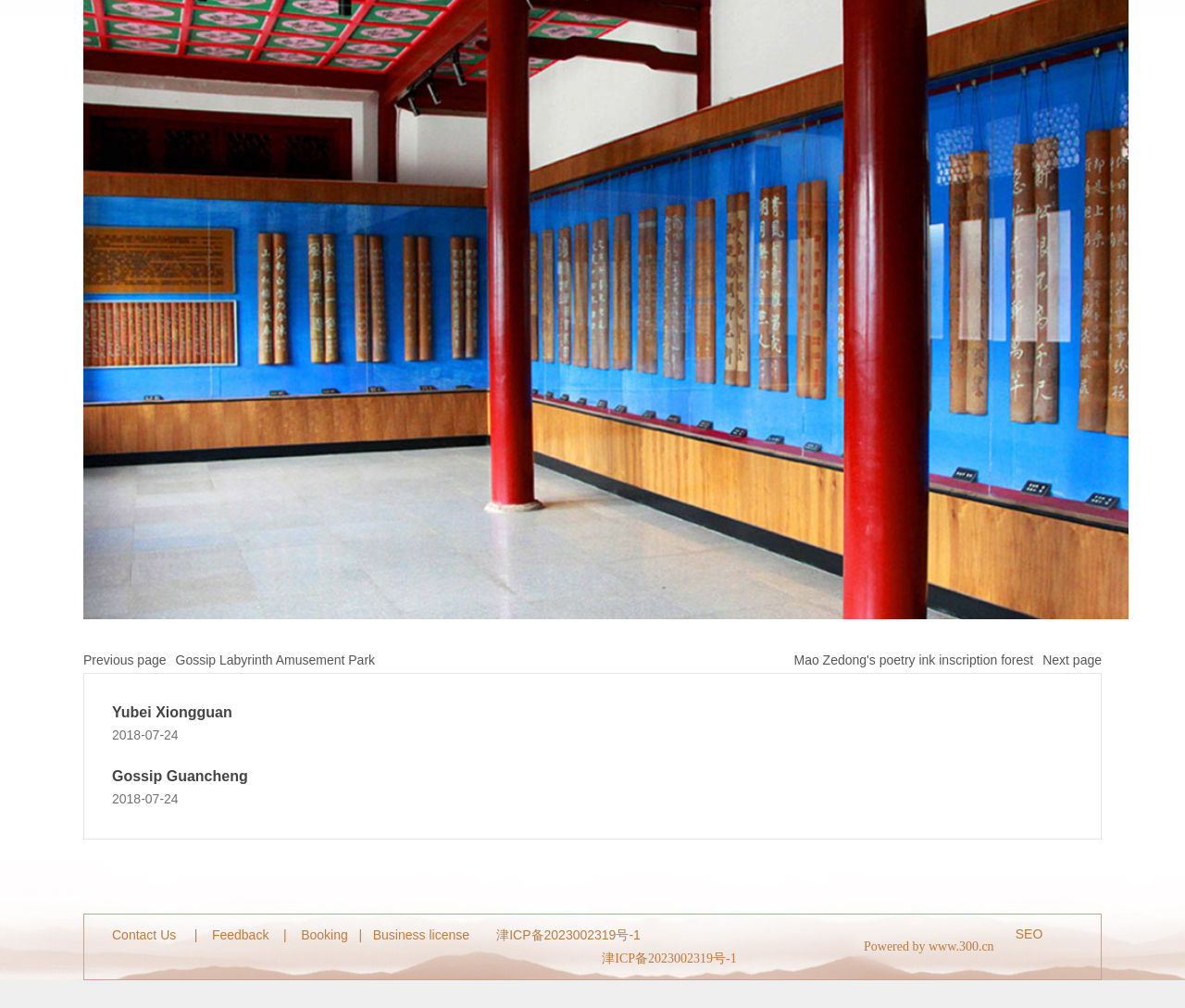Can you find the bounding box coordinates for the element that needs to be clicked to execute this instruction: "Visit Yubei Xiongguan"? The coordinates should be given as four float numbers between 0 and 1, i.e., [left, top, right, bottom].

[0.095, 0.699, 0.196, 0.714]